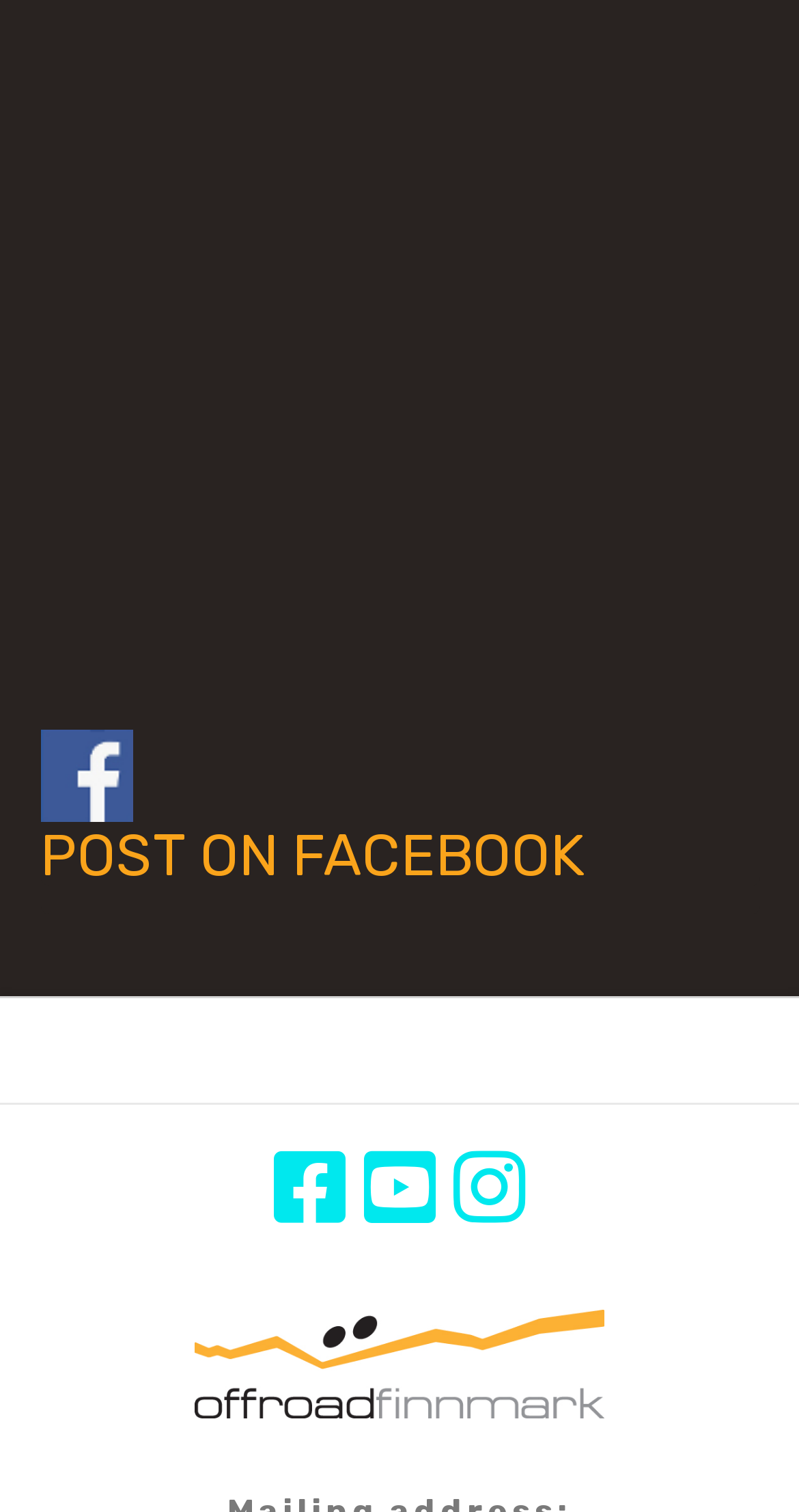What type of image is at the bottom-right corner?
Using the image, provide a concise answer in one word or a short phrase.

Logo